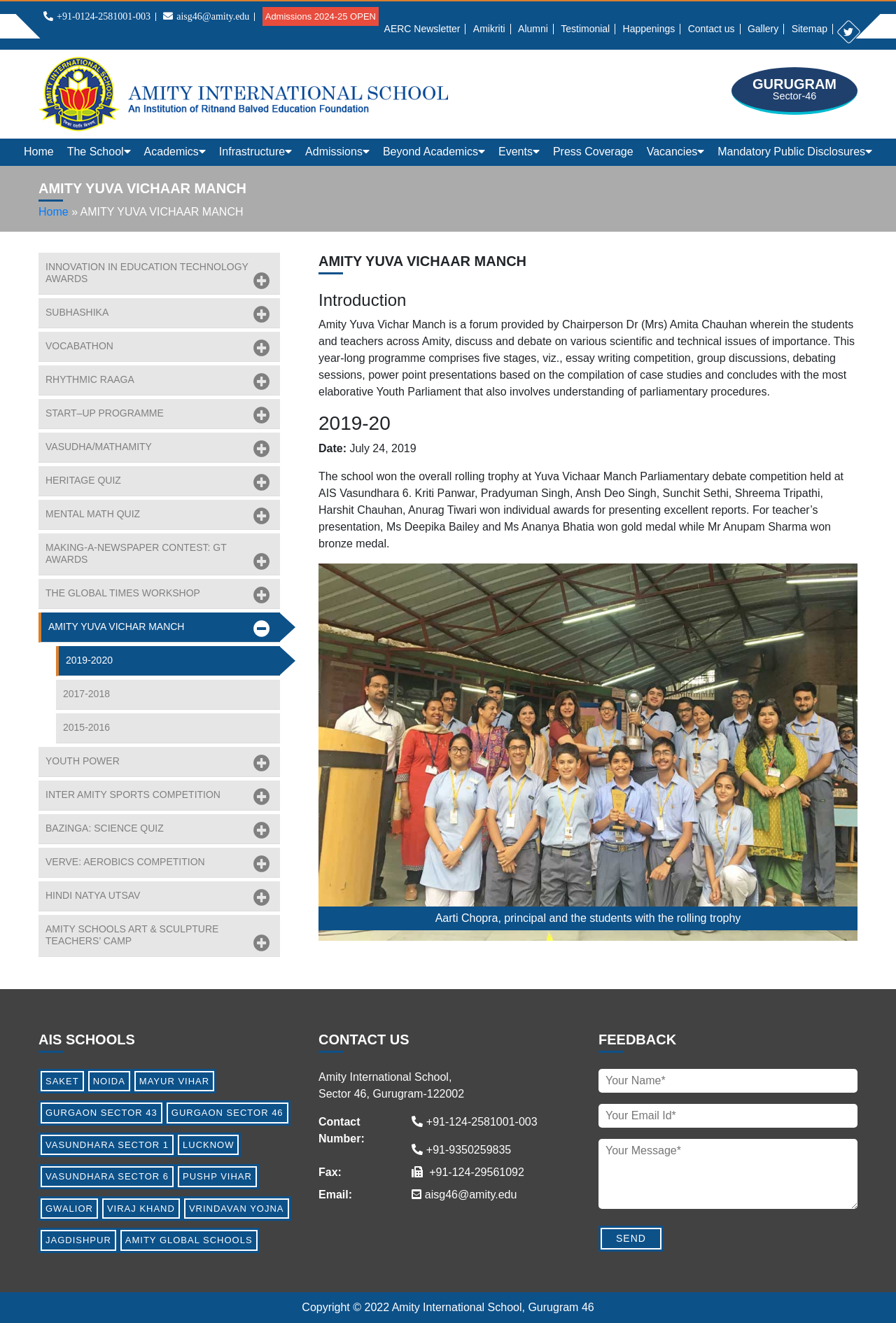Indicate the bounding box coordinates of the element that needs to be clicked to satisfy the following instruction: "Click the link to Corel 10k dataset". The coordinates should be four float numbers between 0 and 1, i.e., [left, top, right, bottom].

None